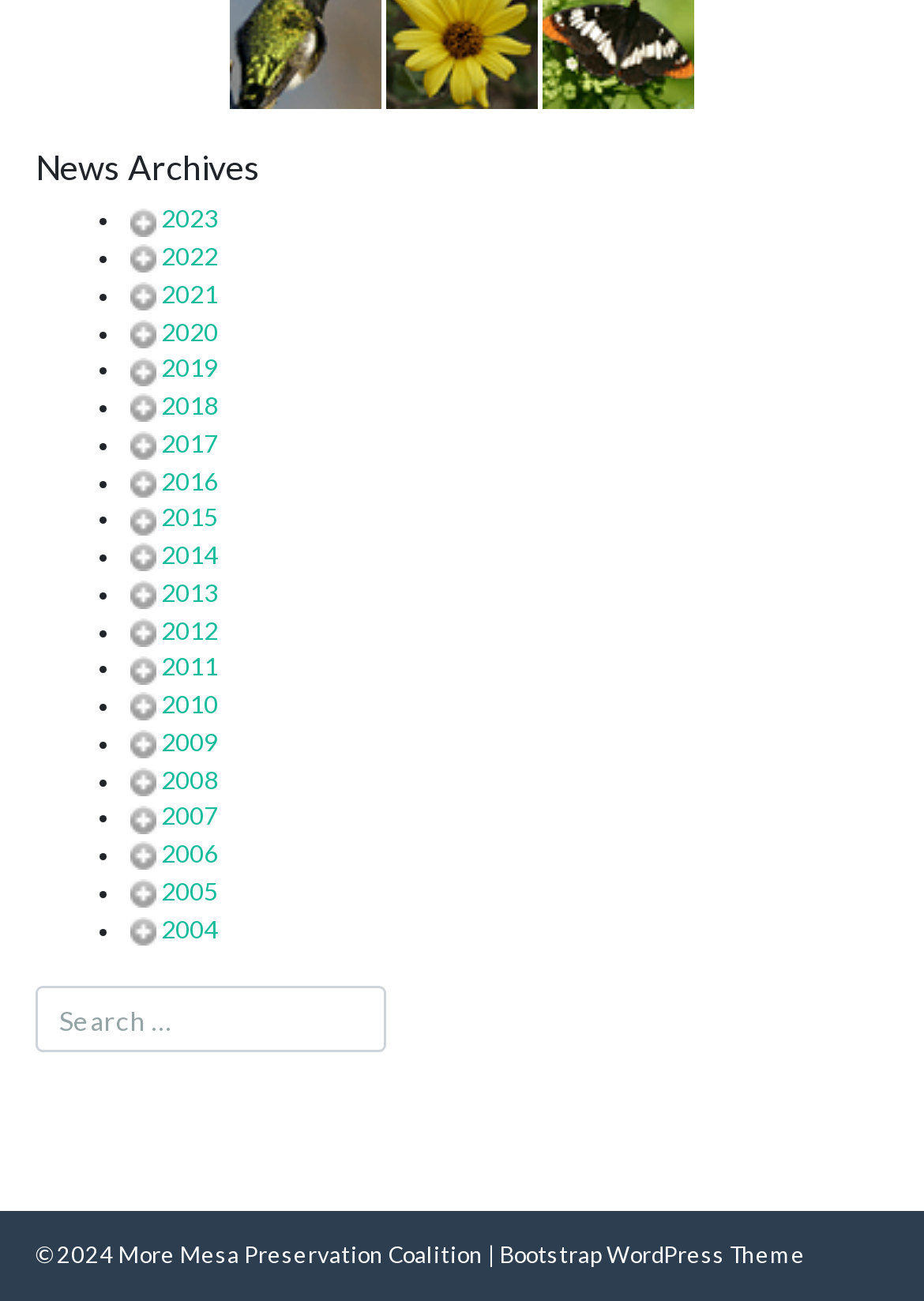Please provide a comprehensive answer to the question based on the screenshot: What is the purpose of the search box?

The search box is located at the bottom of the webpage, and it is likely used to search through the news archives listed on the webpage.